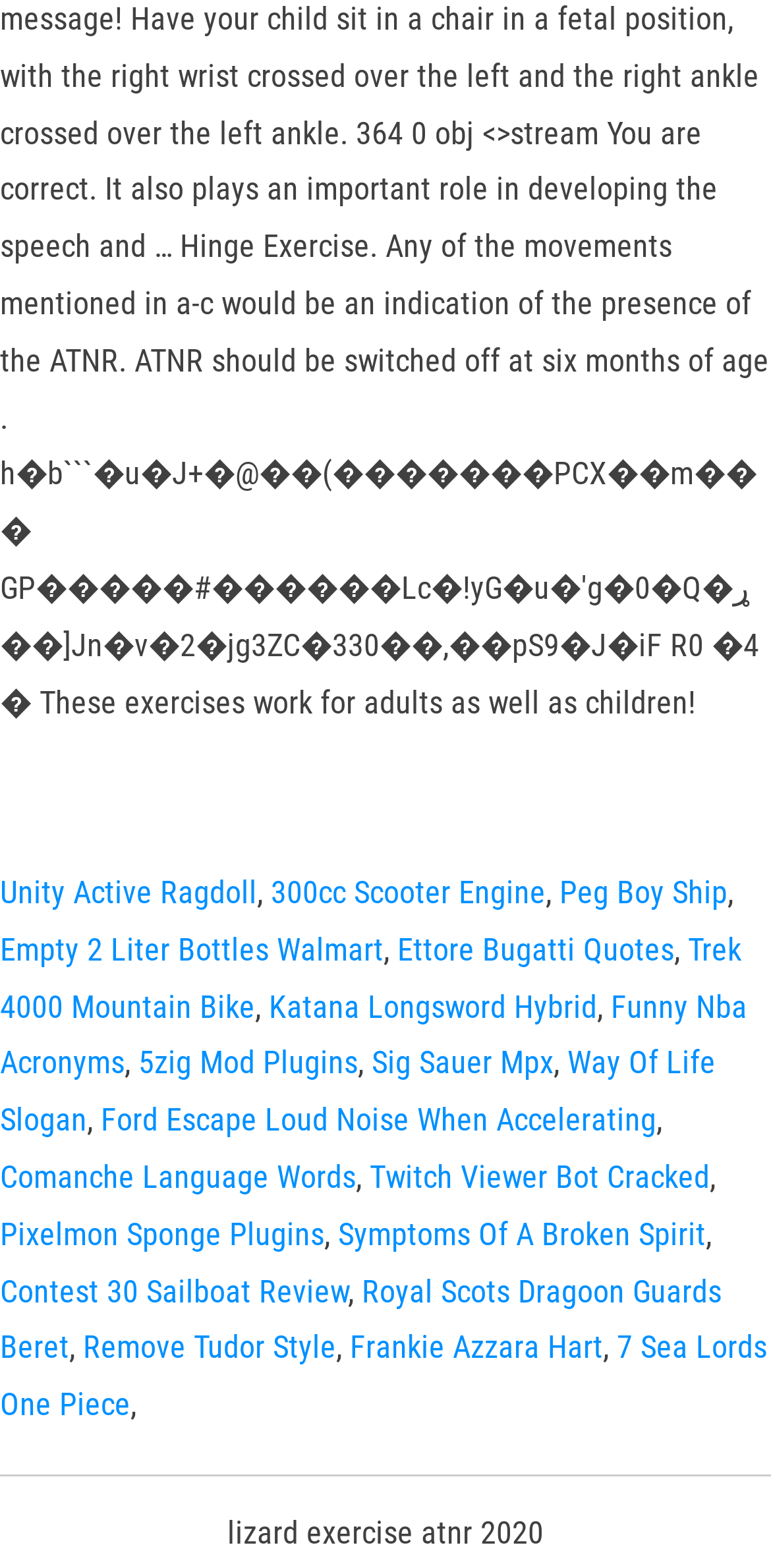Please provide the bounding box coordinates for the element that needs to be clicked to perform the following instruction: "Read about lizard exercise atnr 2020". The coordinates should be given as four float numbers between 0 and 1, i.e., [left, top, right, bottom].

[0.295, 0.965, 0.705, 0.989]